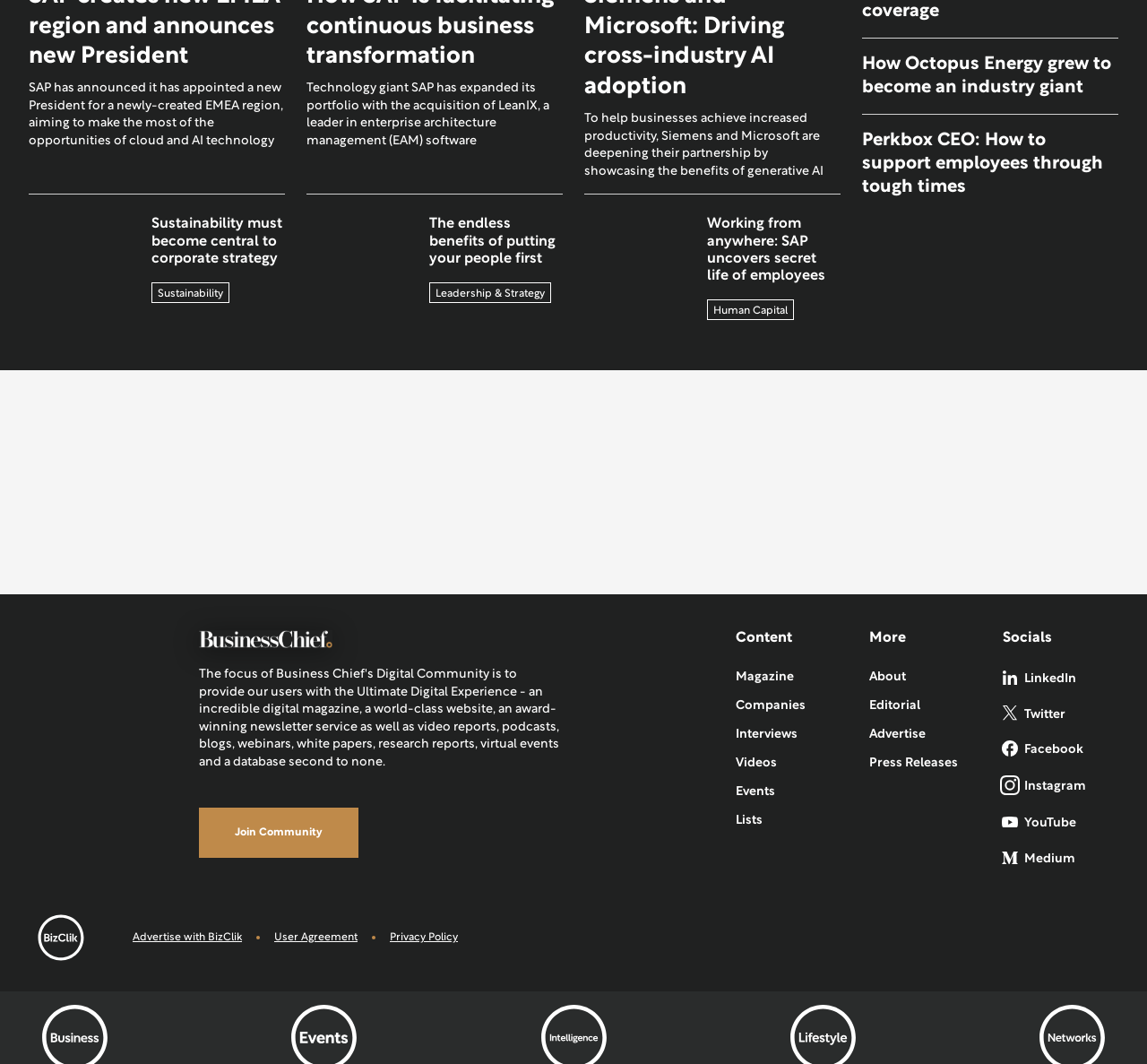Identify the bounding box coordinates of the region that should be clicked to execute the following instruction: "Visit the 'Magazine' section".

[0.641, 0.621, 0.692, 0.65]